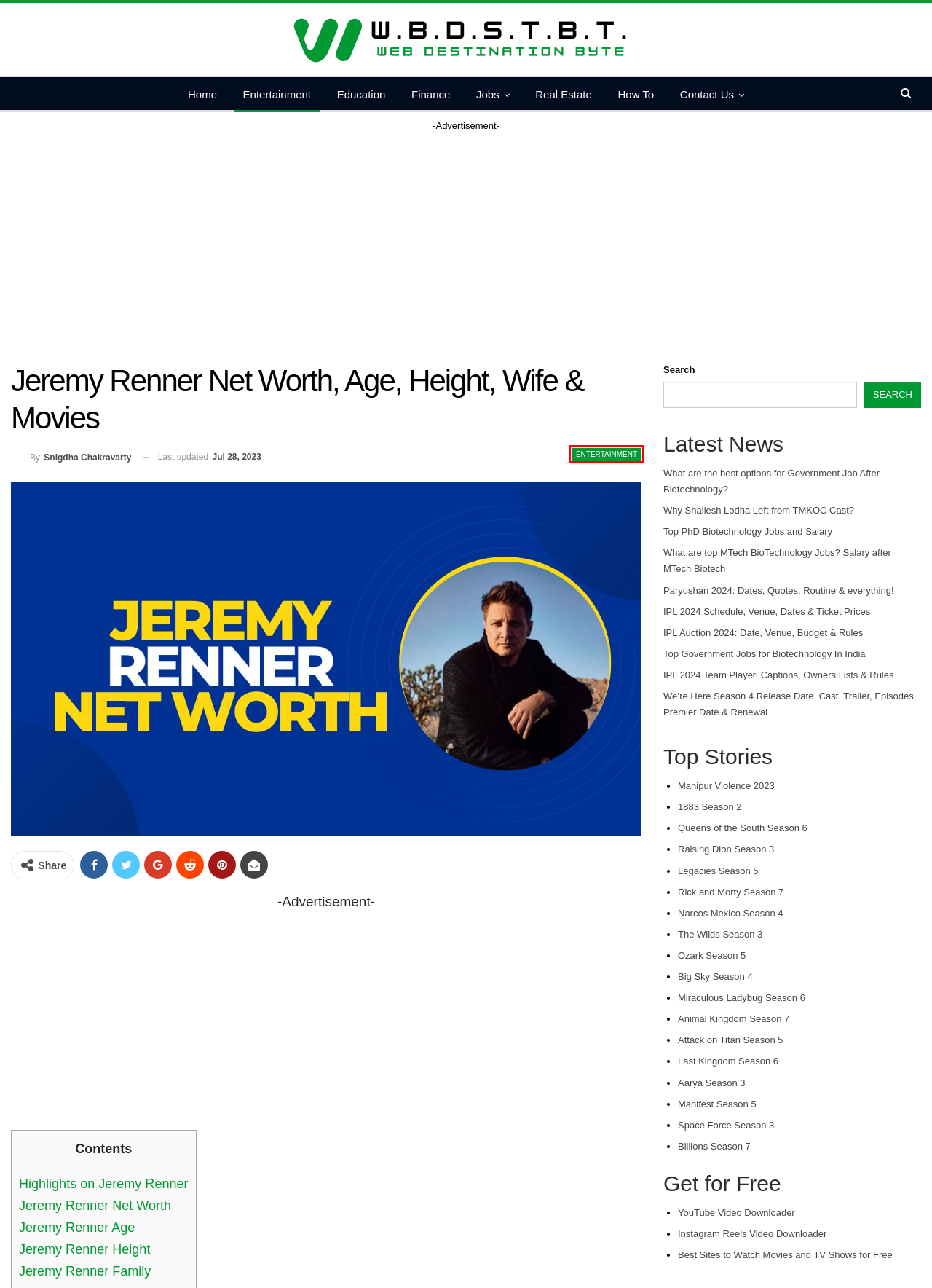Examine the screenshot of the webpage, which has a red bounding box around a UI element. Select the webpage description that best fits the new webpage after the element inside the red bounding box is clicked. Here are the choices:
A. IPL 2024 Team Player, Captions, Owners Lists & Rules - WBDSTBT
B. Raising Dion Season 3 Release Date Cast & Trailer Launch
C. What are top MTech BioTechnology Jobs? Salary after MTech Biotech
D. Finance Archives - WBDSTBT
E. Education News Update - WBDSTBT
F. Get Ready for the Thrilling 1883 Season 2: Release Date & More
G. IPL 2024 Schedule, Venue, Dates & Ticket Prices - WBDSTBT
H. Entertainment Archives - WBDSTBT

H